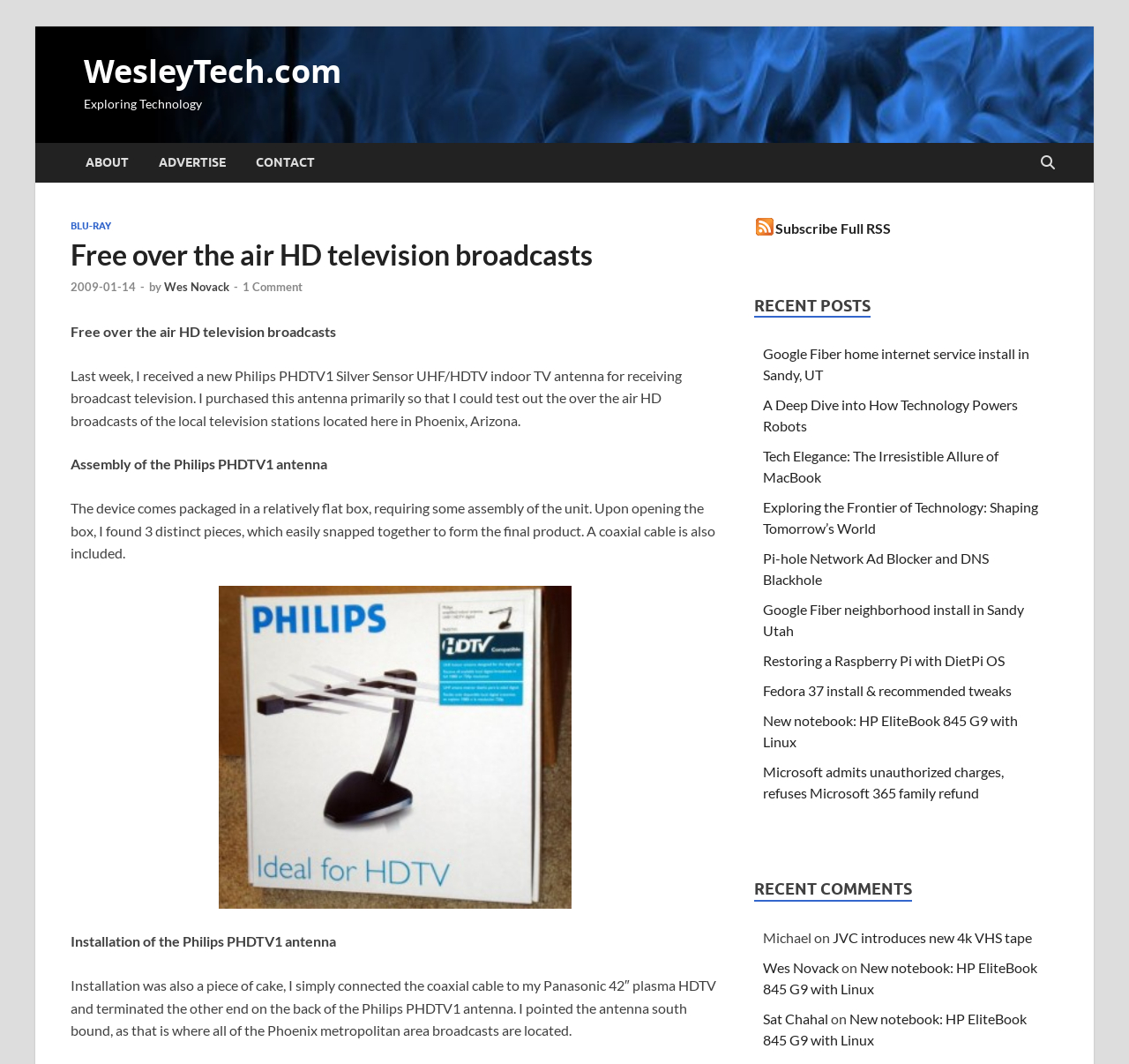How many recent posts are listed on the webpage?
Please respond to the question with a detailed and well-explained answer.

I counted the number of links under the 'RECENT POSTS' heading and found 10 links, which correspond to 10 recent posts.